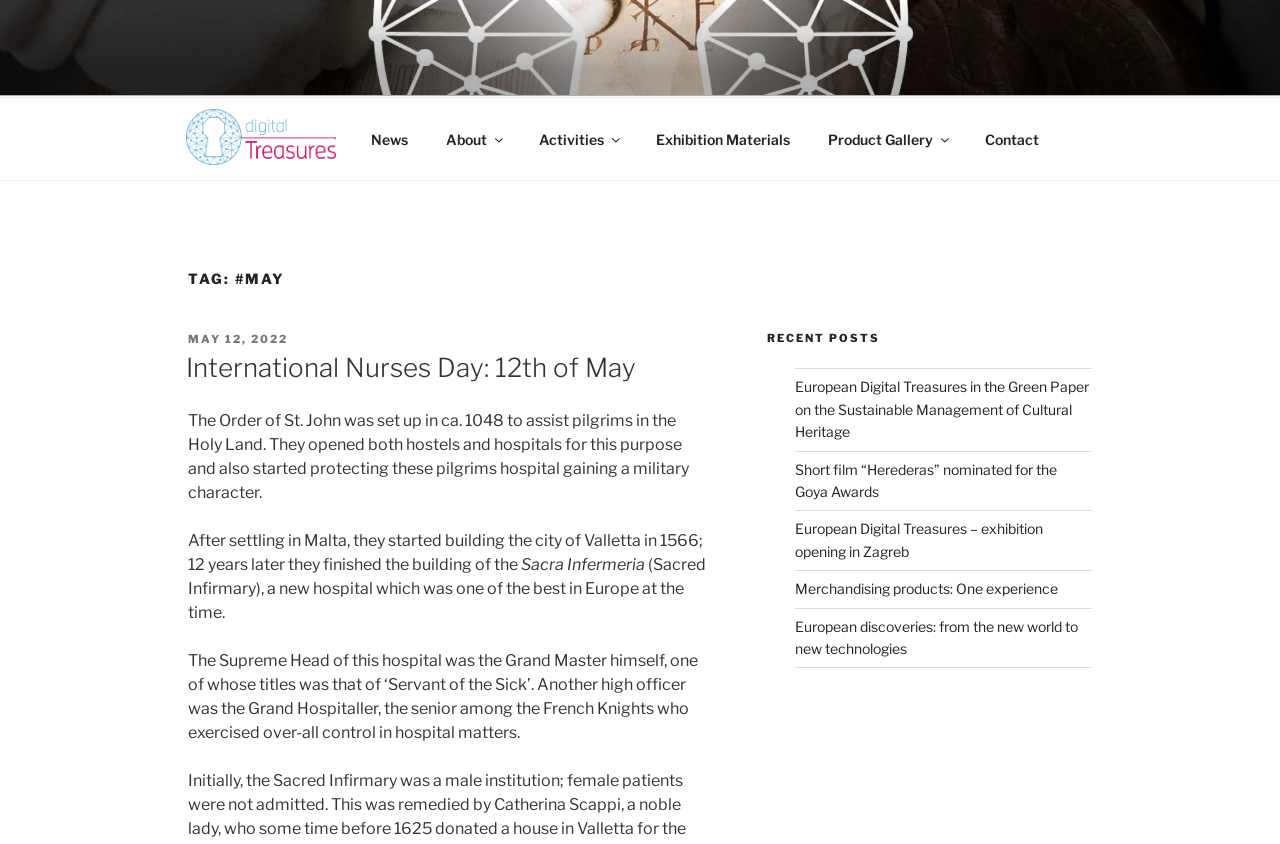Given the description "May 12, 2022May 12, 2022", determine the bounding box of the corresponding UI element.

[0.147, 0.393, 0.225, 0.41]